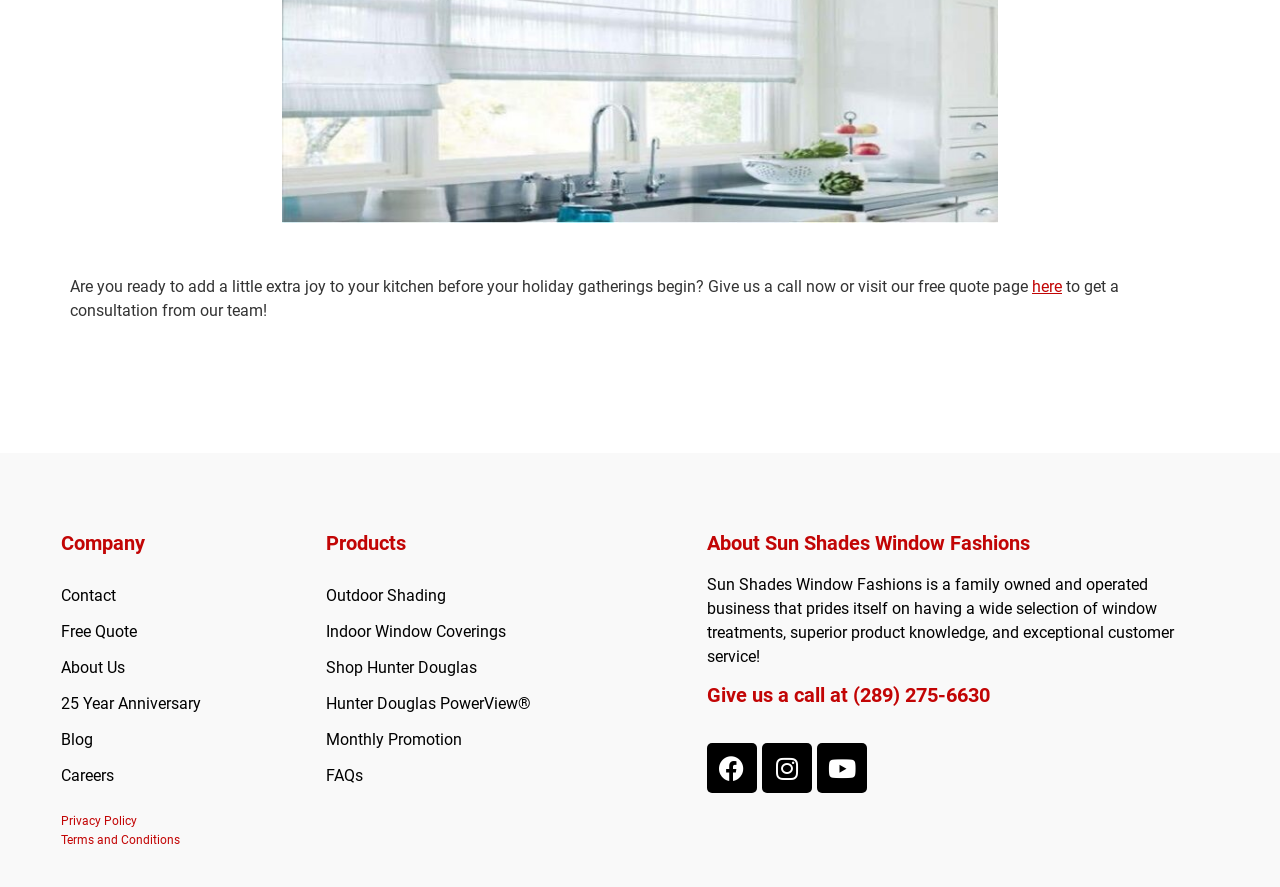Given the element description Showcase, identify the bounding box coordinates for the UI element on the webpage screenshot. The format should be (top-left x, top-left y, bottom-right x, bottom-right y), with values between 0 and 1.

None